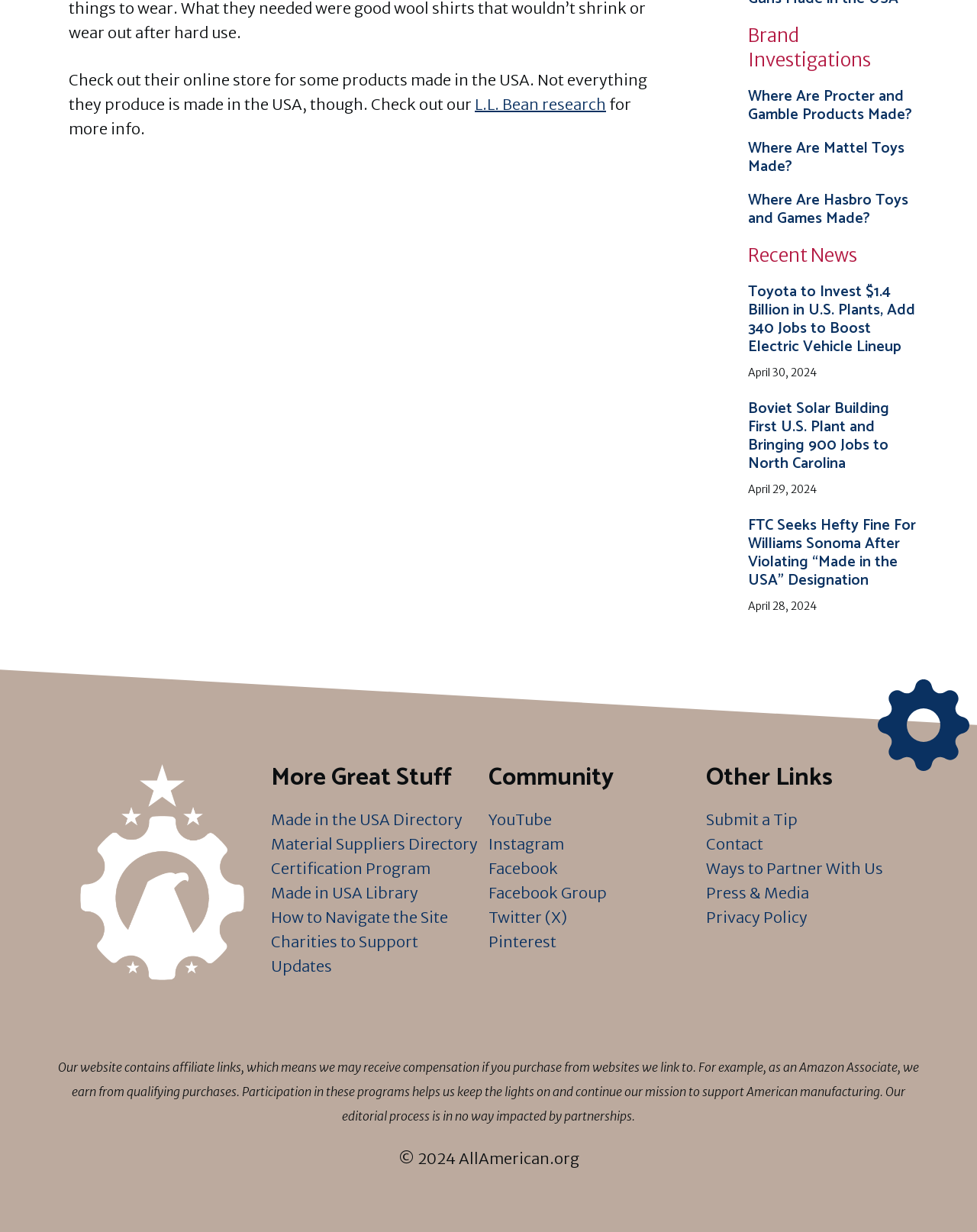What is the date of the news article about Toyota?
Provide a short answer using one word or a brief phrase based on the image.

April 30, 2024